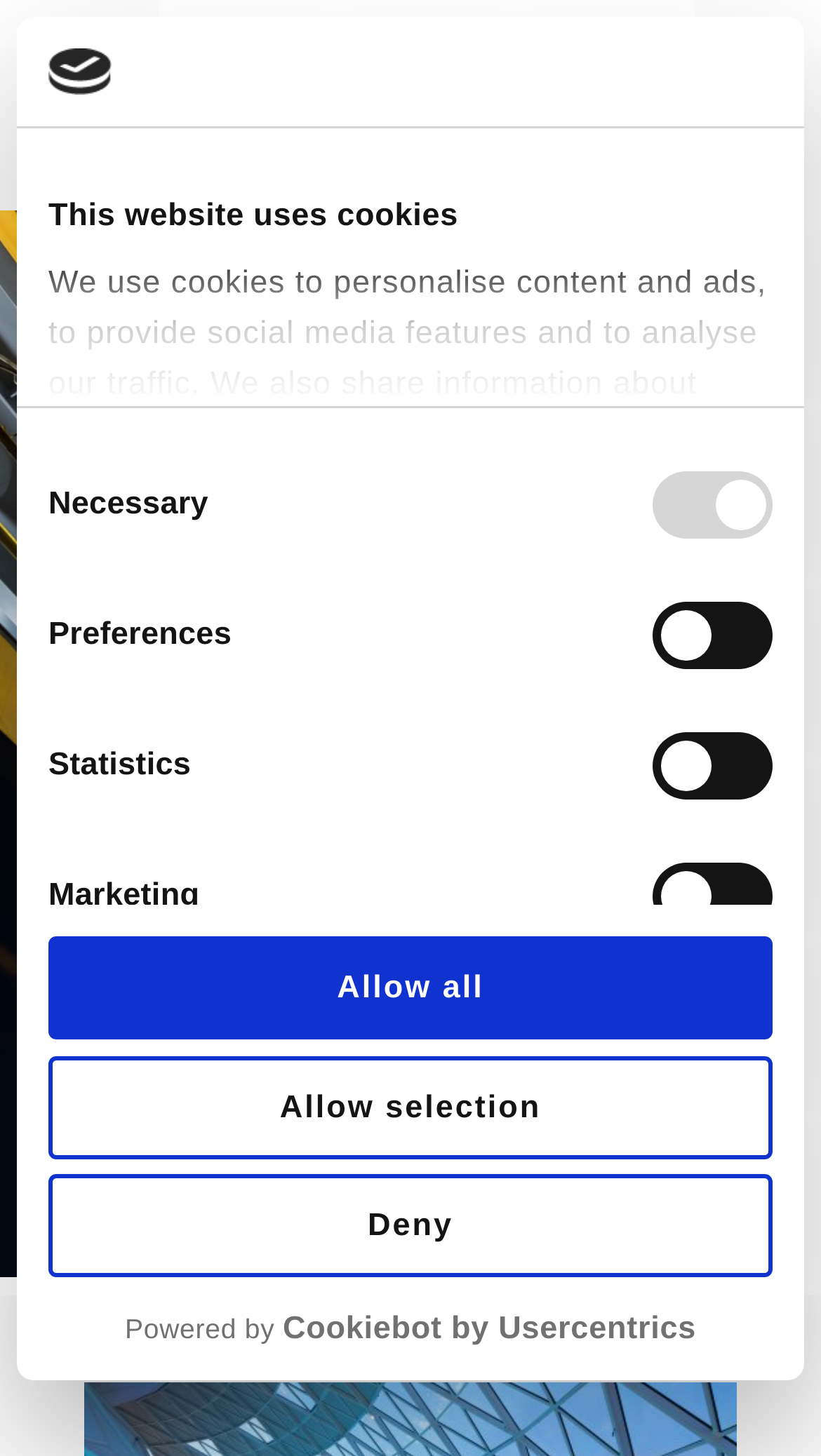Provide a short answer using a single word or phrase for the following question: 
What is the category of the project showcase?

Project showcase